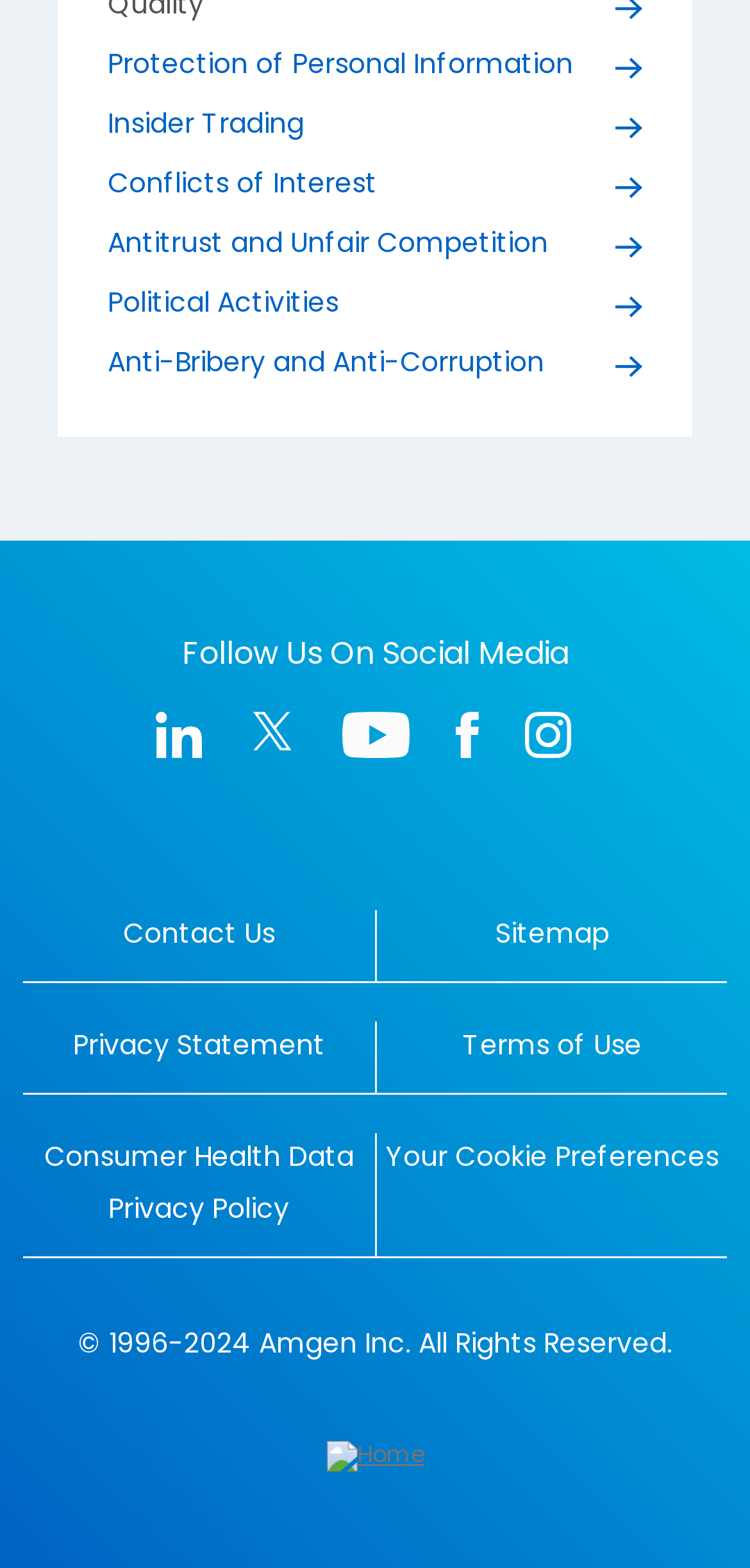Identify the bounding box coordinates for the UI element mentioned here: "Contact Us". Provide the coordinates as four float values between 0 and 1, i.e., [left, top, right, bottom].

[0.03, 0.58, 0.5, 0.627]